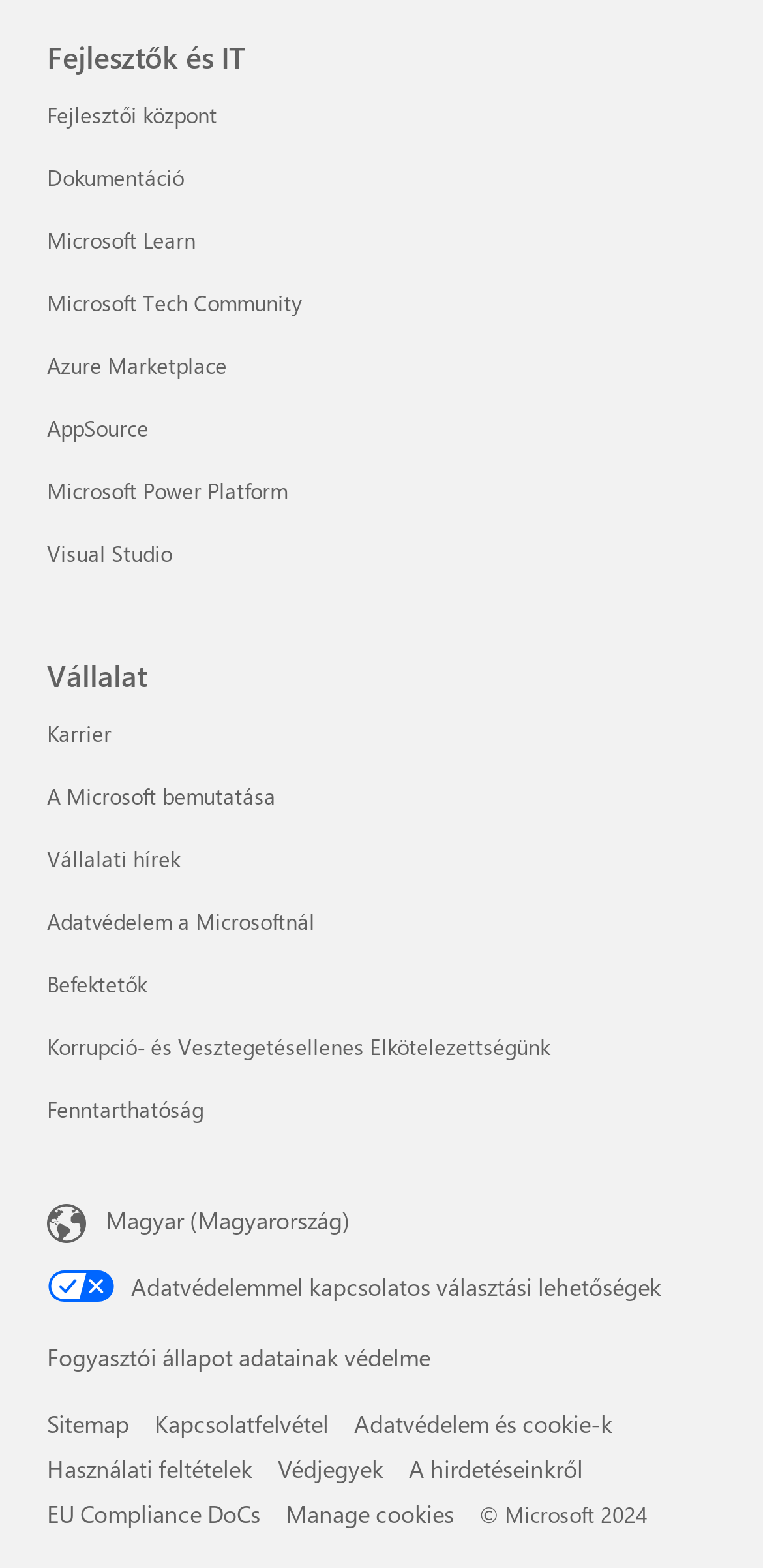Specify the bounding box coordinates of the element's area that should be clicked to execute the given instruction: "Go to developer center". The coordinates should be four float numbers between 0 and 1, i.e., [left, top, right, bottom].

[0.062, 0.064, 0.285, 0.082]